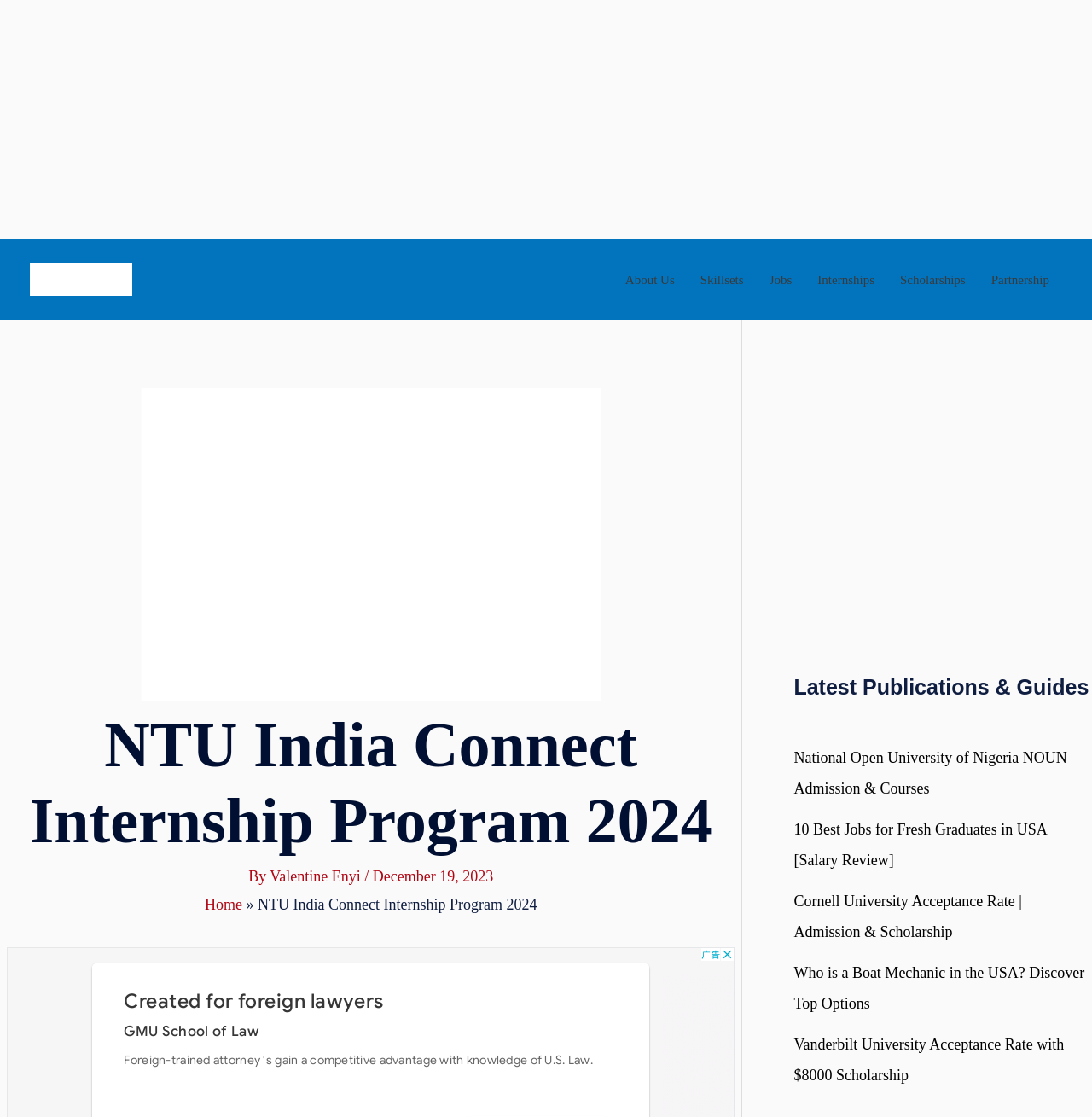Please determine the bounding box coordinates of the element to click in order to execute the following instruction: "Click on the 'Valentine Enyi' link". The coordinates should be four float numbers between 0 and 1, specified as [left, top, right, bottom].

[0.247, 0.777, 0.334, 0.792]